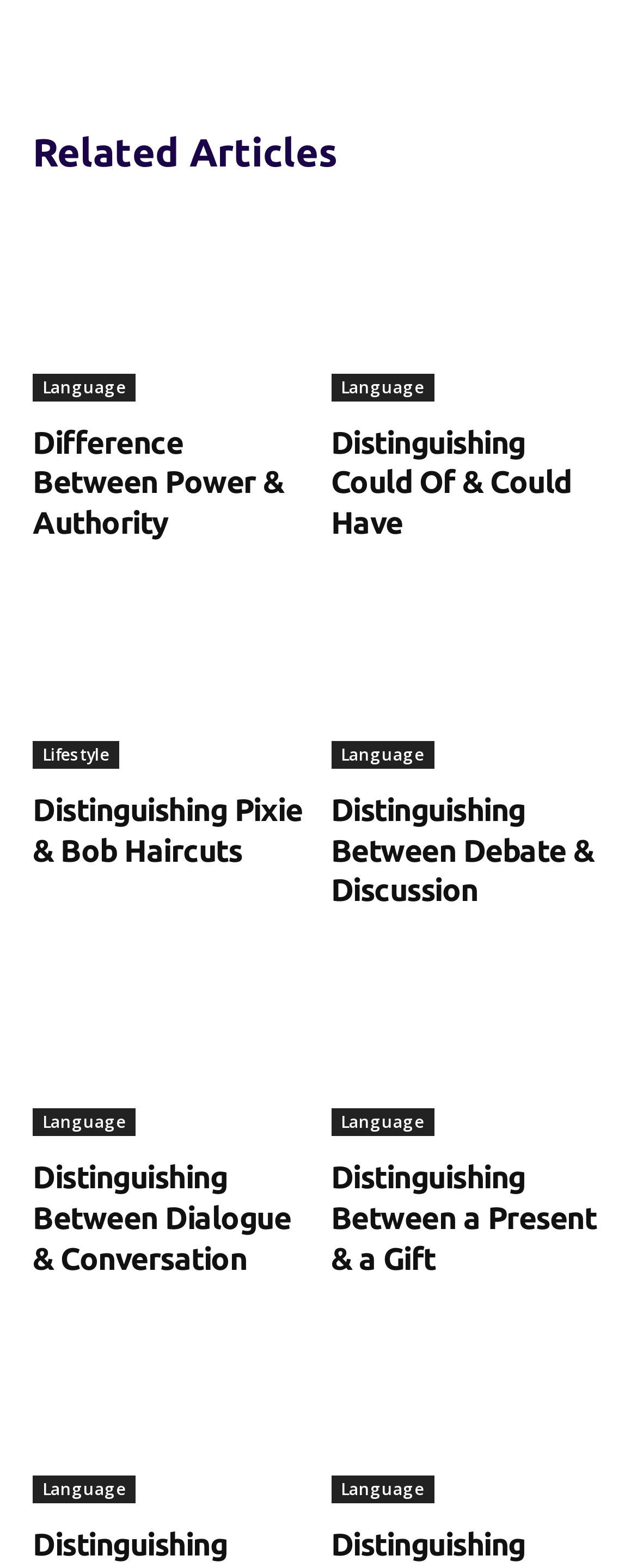Using the information in the image, could you please answer the following question in detail:
How many language links are there?

There are five language links on the webpage because I counted the links with the text 'Language' and found five of them.